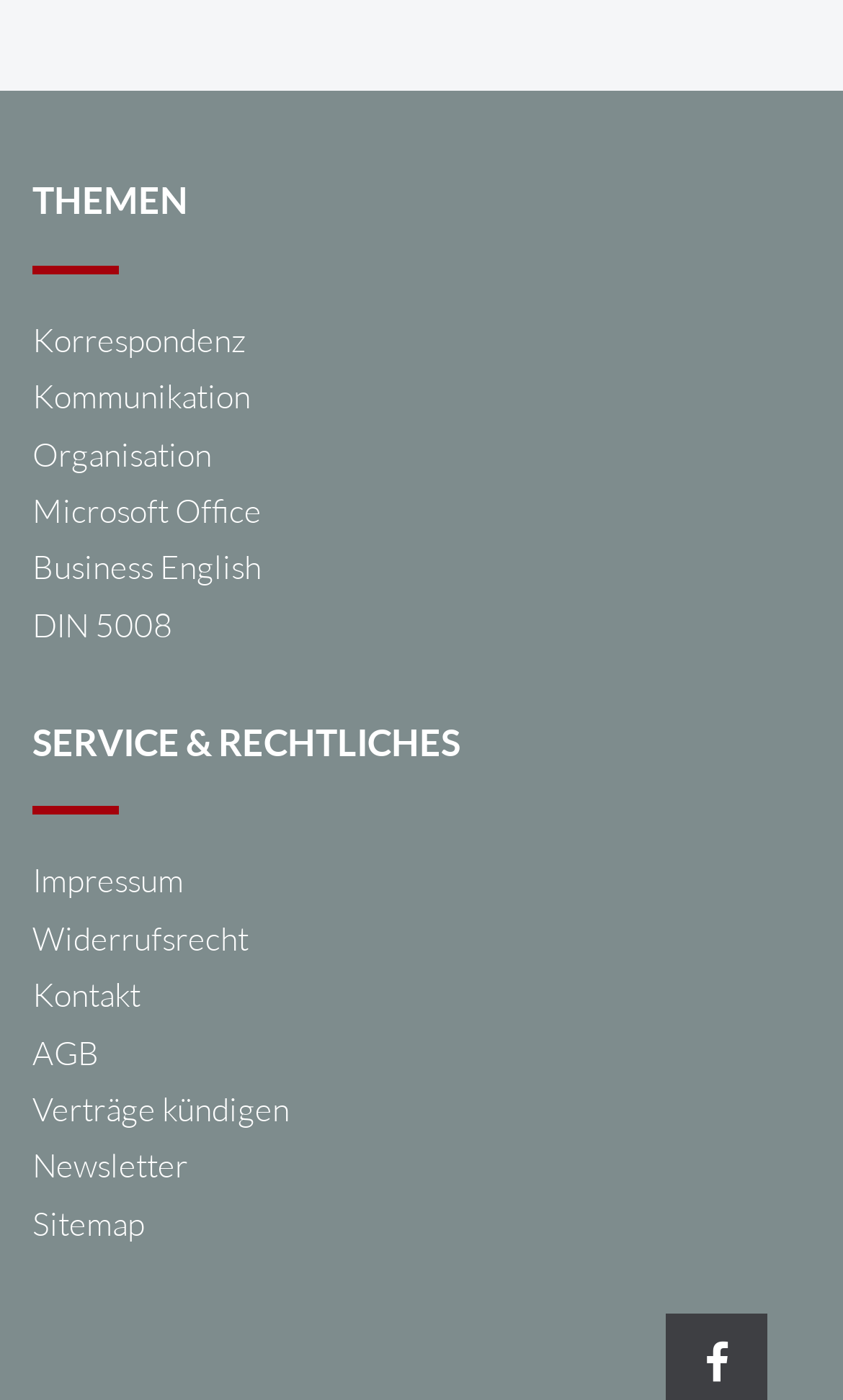Please identify the bounding box coordinates of the element that needs to be clicked to perform the following instruction: "Check Kontakt".

[0.038, 0.696, 0.167, 0.726]